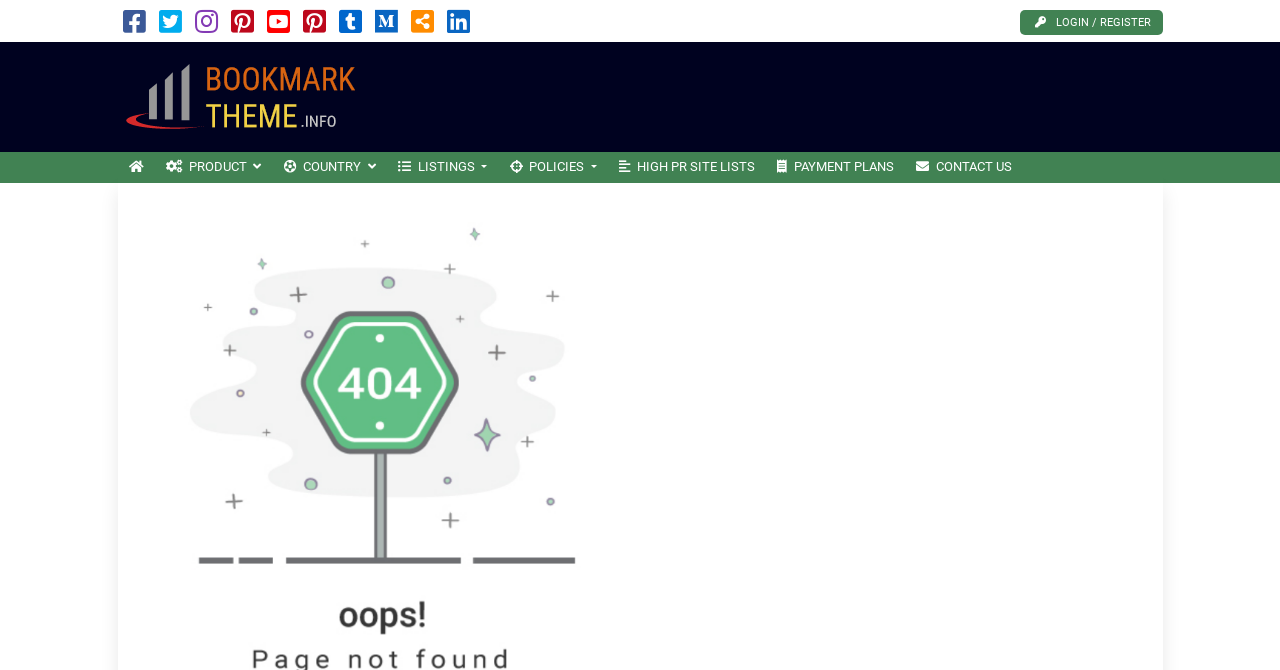Analyze the image and deliver a detailed answer to the question: Is there a login or register link?

I found a link element with the OCR text ' LOGIN / REGISTER'.